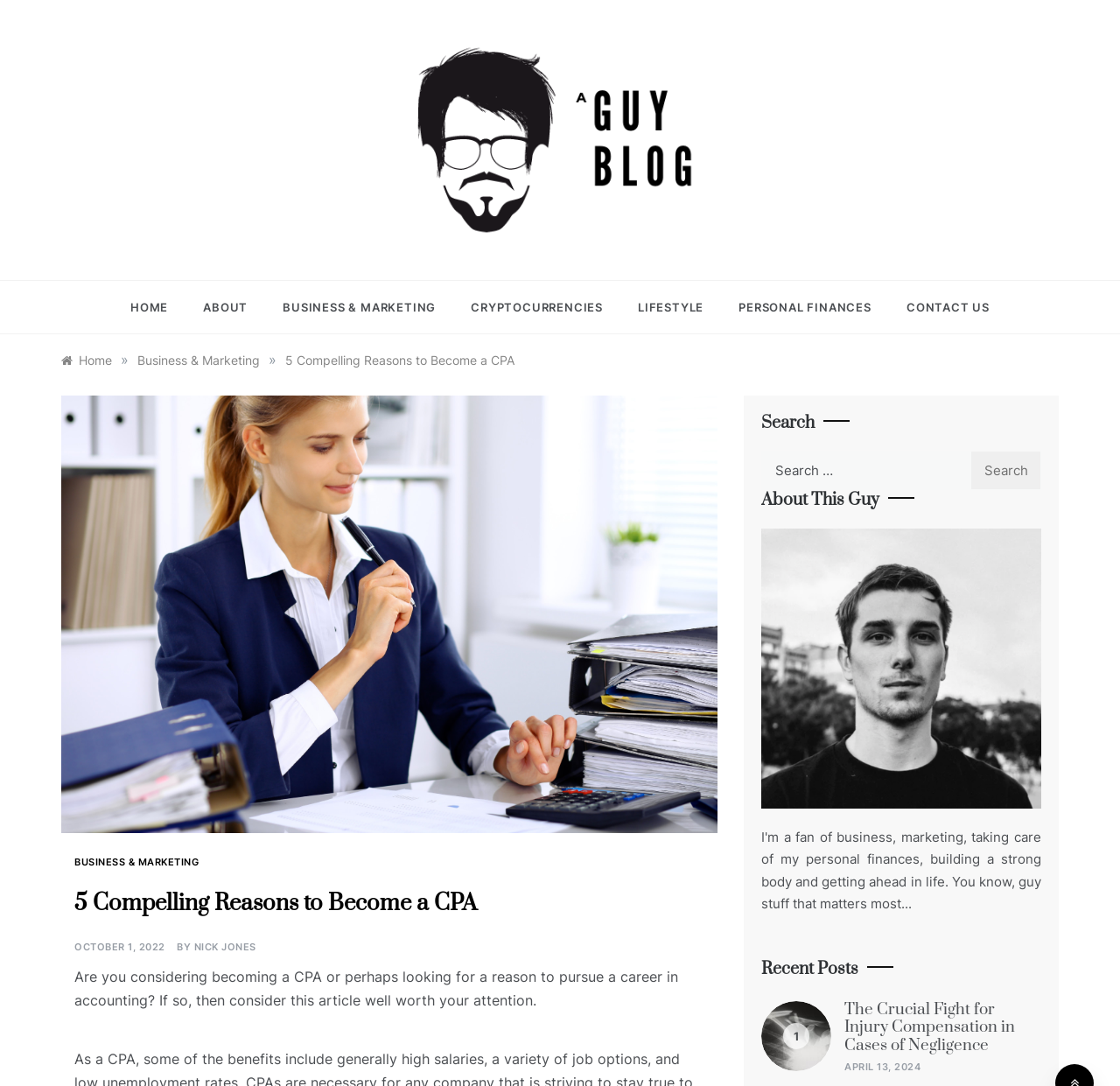Respond to the question below with a single word or phrase:
What is the date of the current article?

OCTOBER 1, 2022